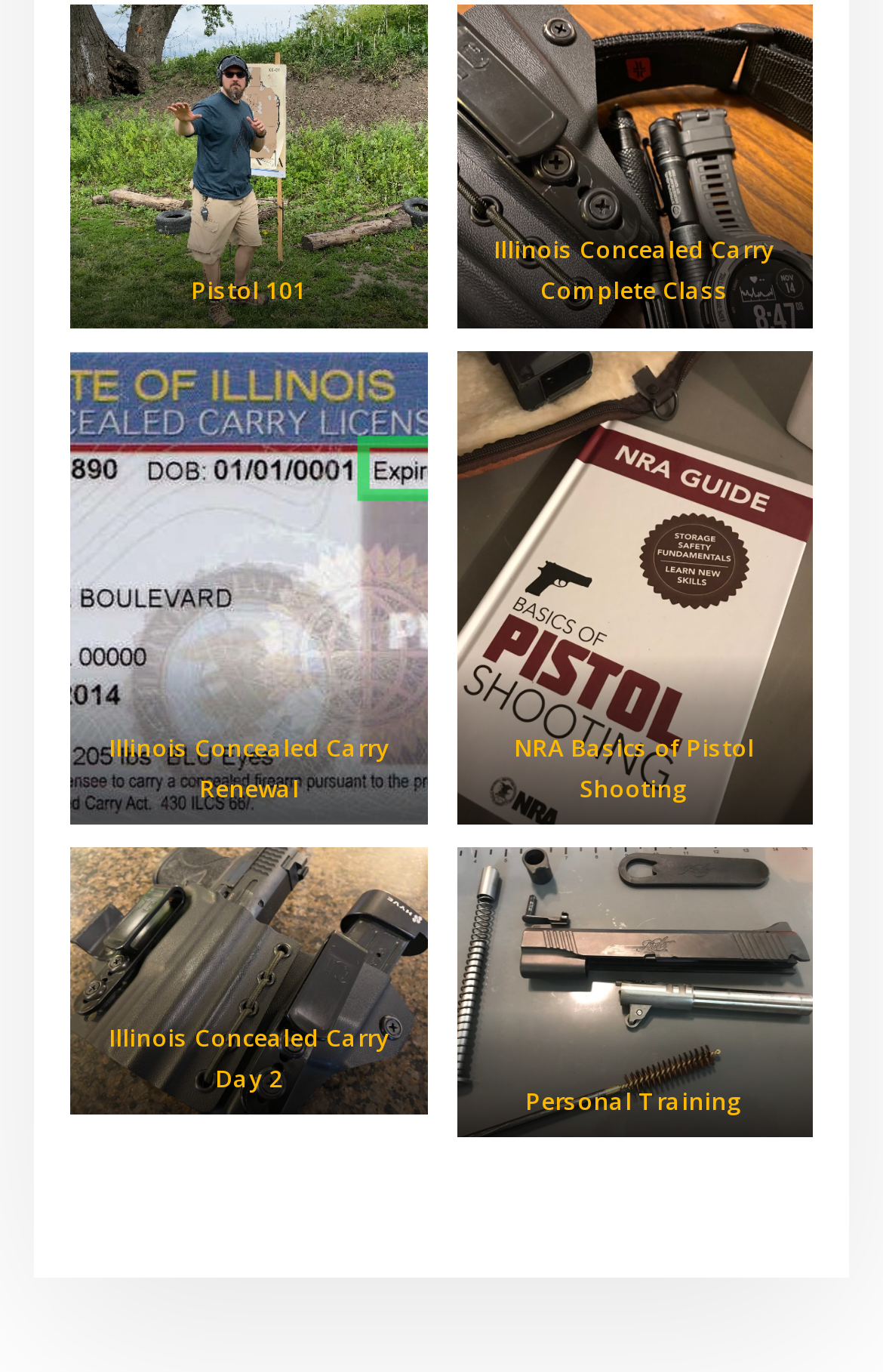Find the UI element described as: "parent_node: Illinois Concealed Carry Renewal" and predict its bounding box coordinates. Ensure the coordinates are four float numbers between 0 and 1, [left, top, right, bottom].

[0.08, 0.255, 0.483, 0.601]